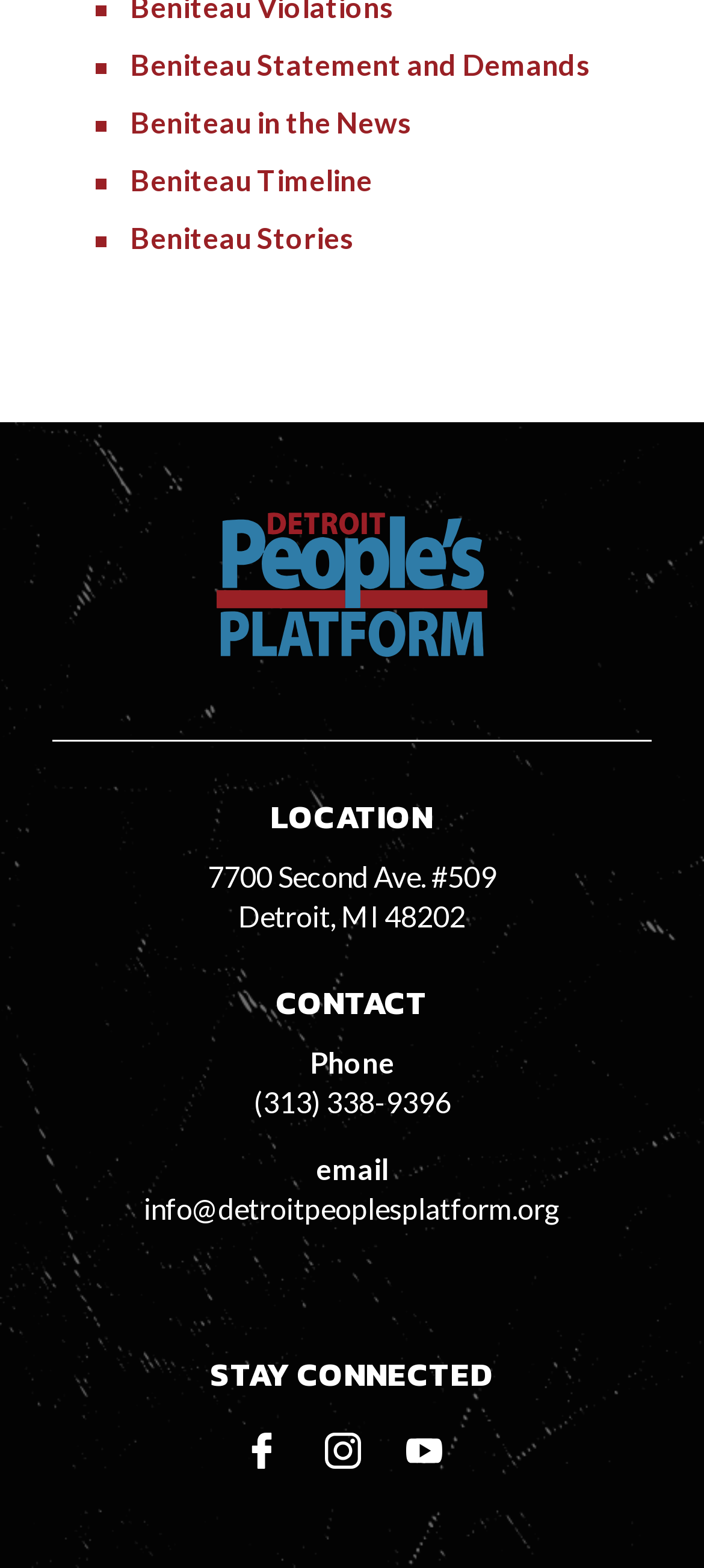Please answer the following question using a single word or phrase: 
What is the email address of the Detroit People's Platform?

info@detroitpeoplesplatform.org